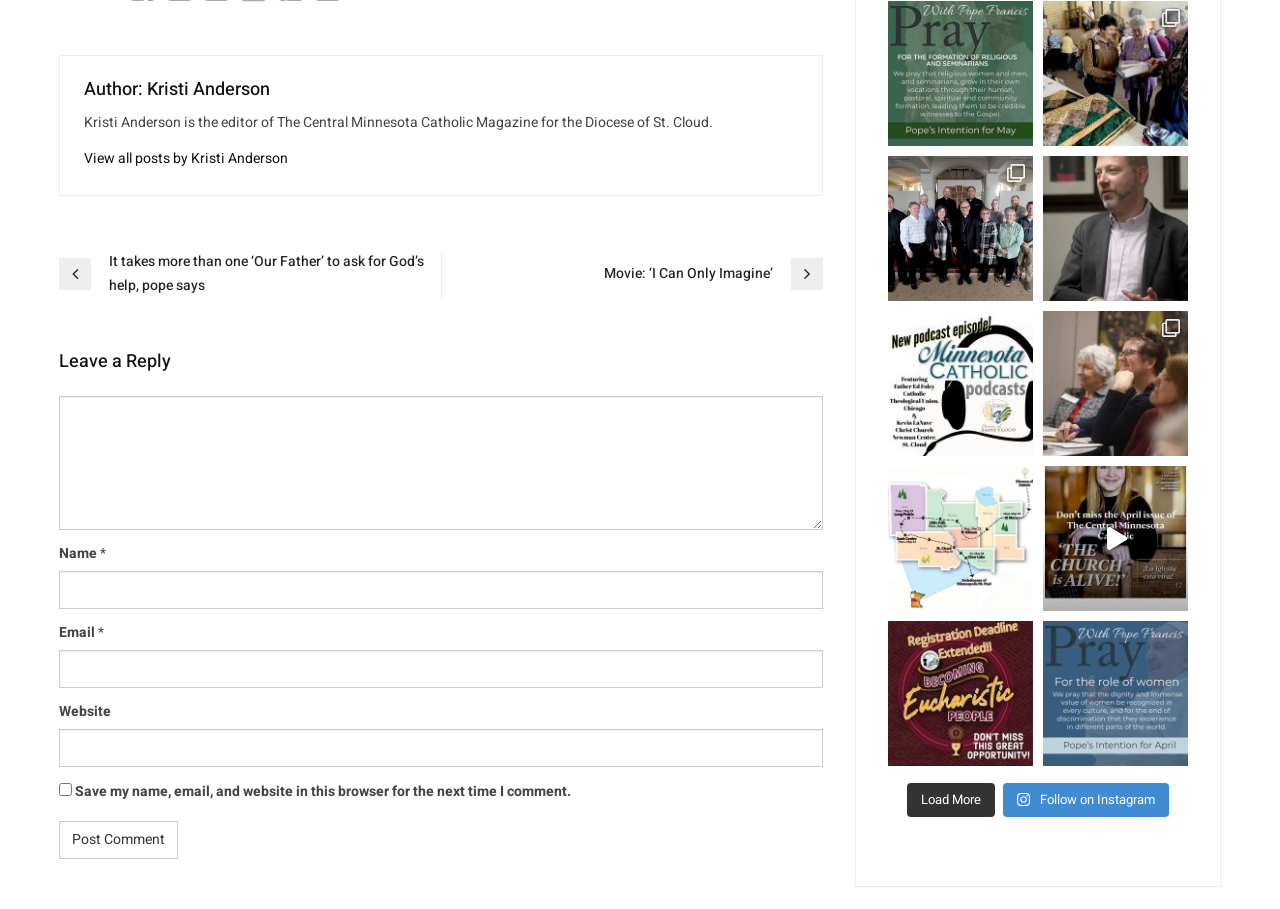Highlight the bounding box of the UI element that corresponds to this description: "Load More".

[0.709, 0.864, 0.777, 0.901]